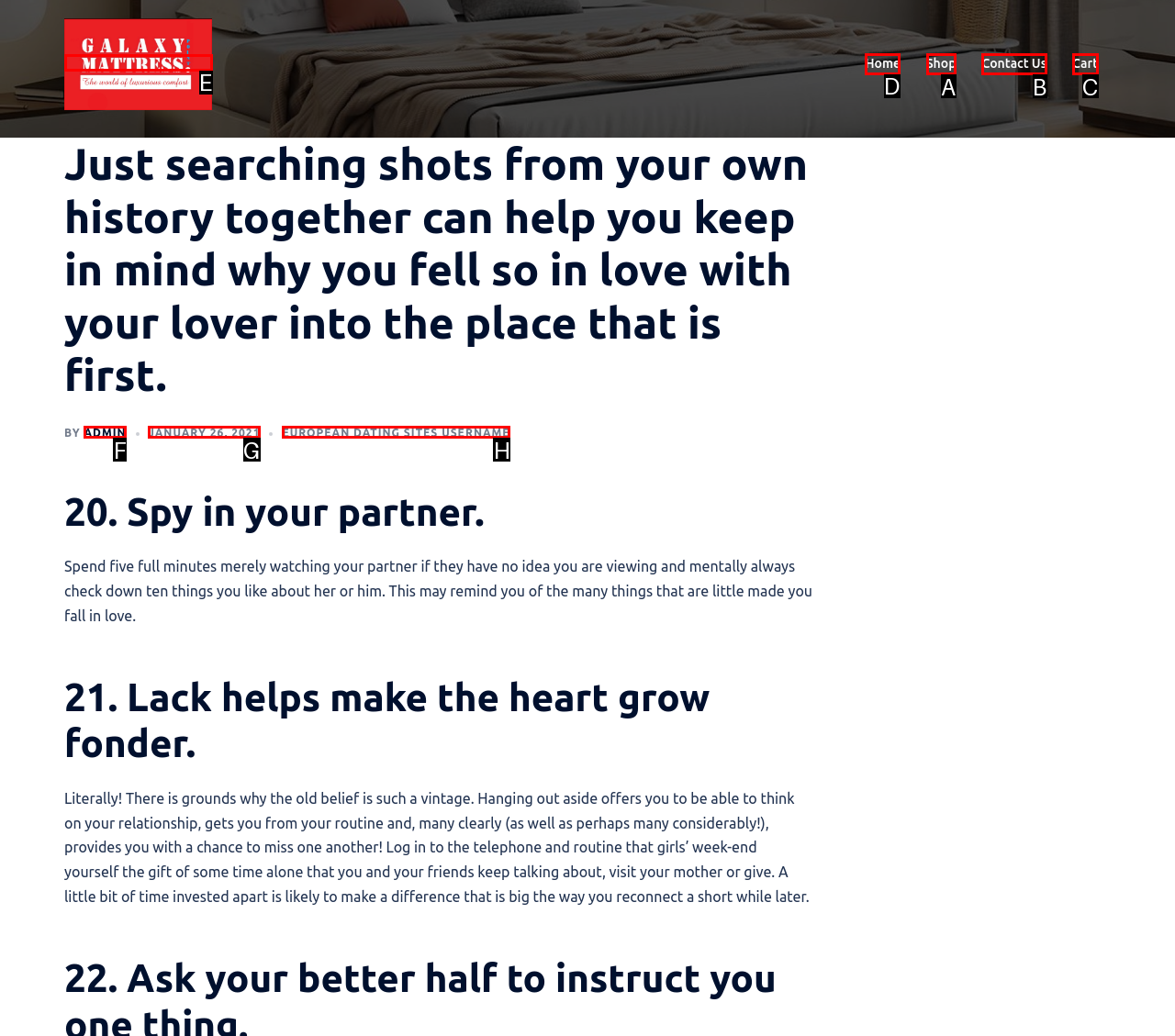Which option should be clicked to complete this task: Go to 'Home'
Reply with the letter of the correct choice from the given choices.

D